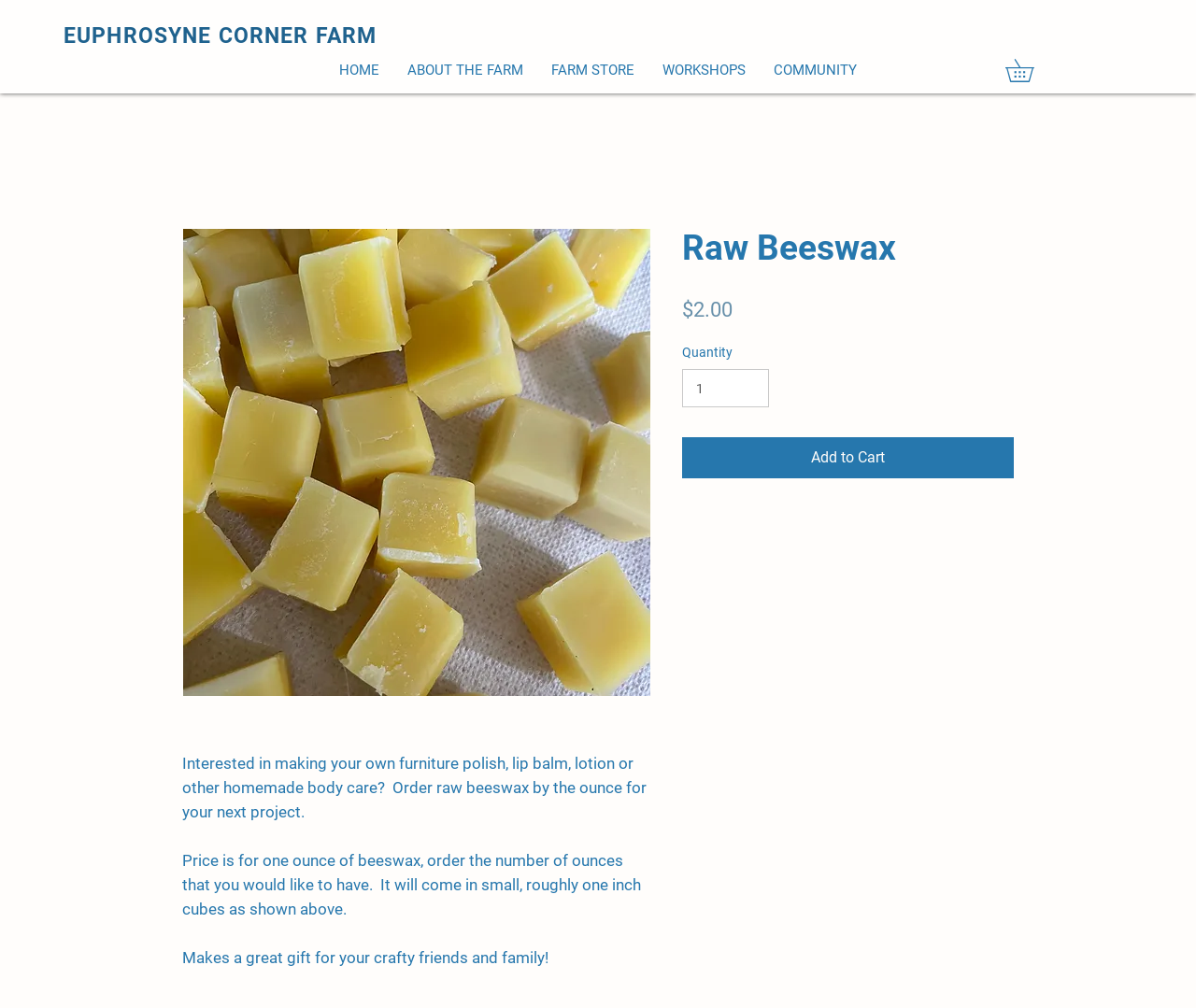What is the purpose of the raw beeswax?
Using the image as a reference, give an elaborate response to the question.

The purpose of the raw beeswax can be inferred from the product description, which mentions that it can be used to make homemade body care products such as furniture polish, lip balm, and lotion.